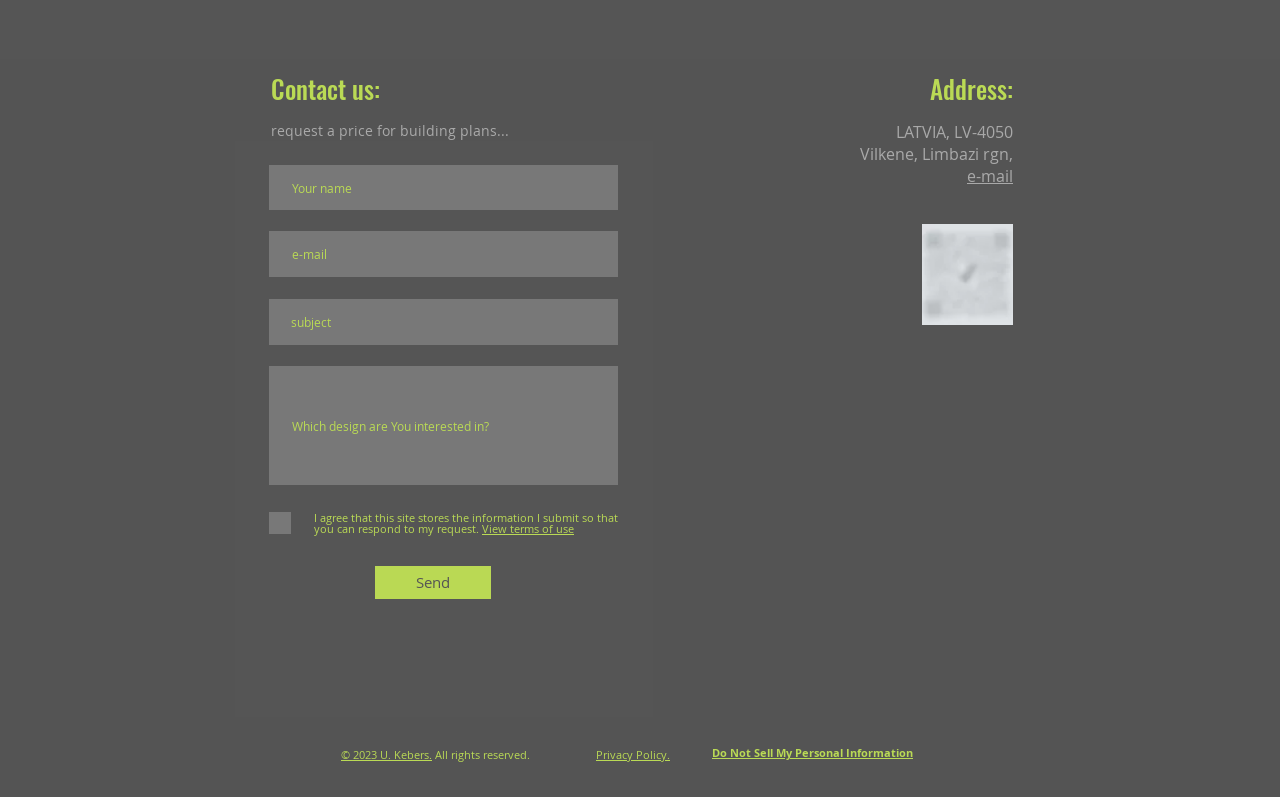Find the bounding box coordinates of the area that needs to be clicked in order to achieve the following instruction: "Send an email". The coordinates should be specified as four float numbers between 0 and 1, i.e., [left, top, right, bottom].

[0.755, 0.209, 0.791, 0.233]